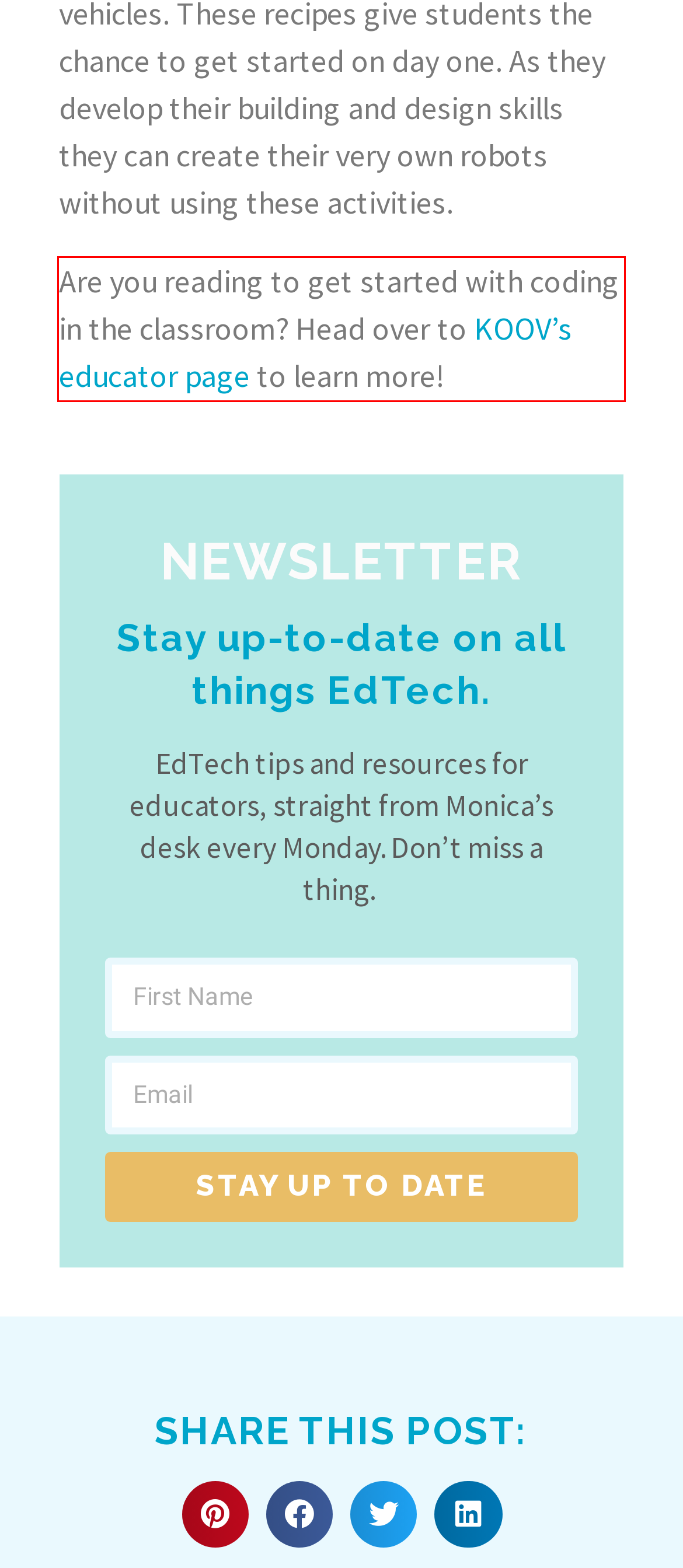You have a webpage screenshot with a red rectangle surrounding a UI element. Extract the text content from within this red bounding box.

Are you reading to get started with coding in the classroom? Head over to KOOV’s educator page to learn more!